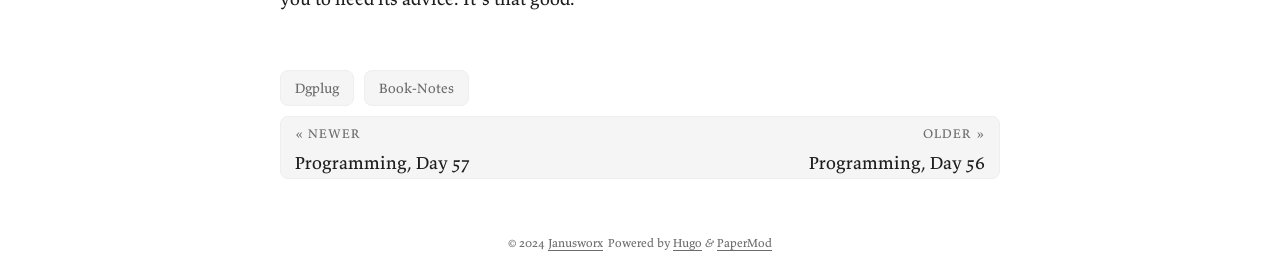What is the name of the website's author or creator?
Answer the question based on the image using a single word or a brief phrase.

Janusworx